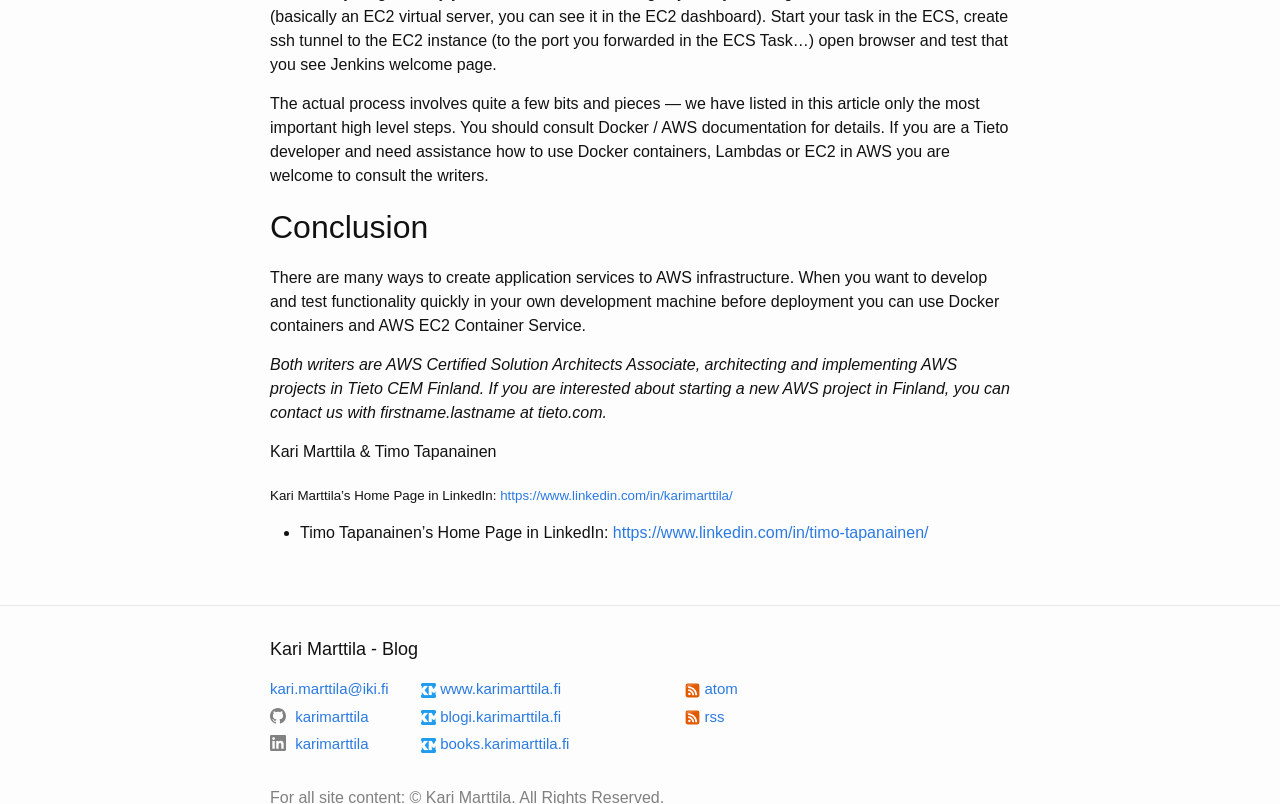Kindly determine the bounding box coordinates for the area that needs to be clicked to execute this instruction: "visit Timo Tapanainen's LinkedIn page".

[0.479, 0.652, 0.725, 0.673]